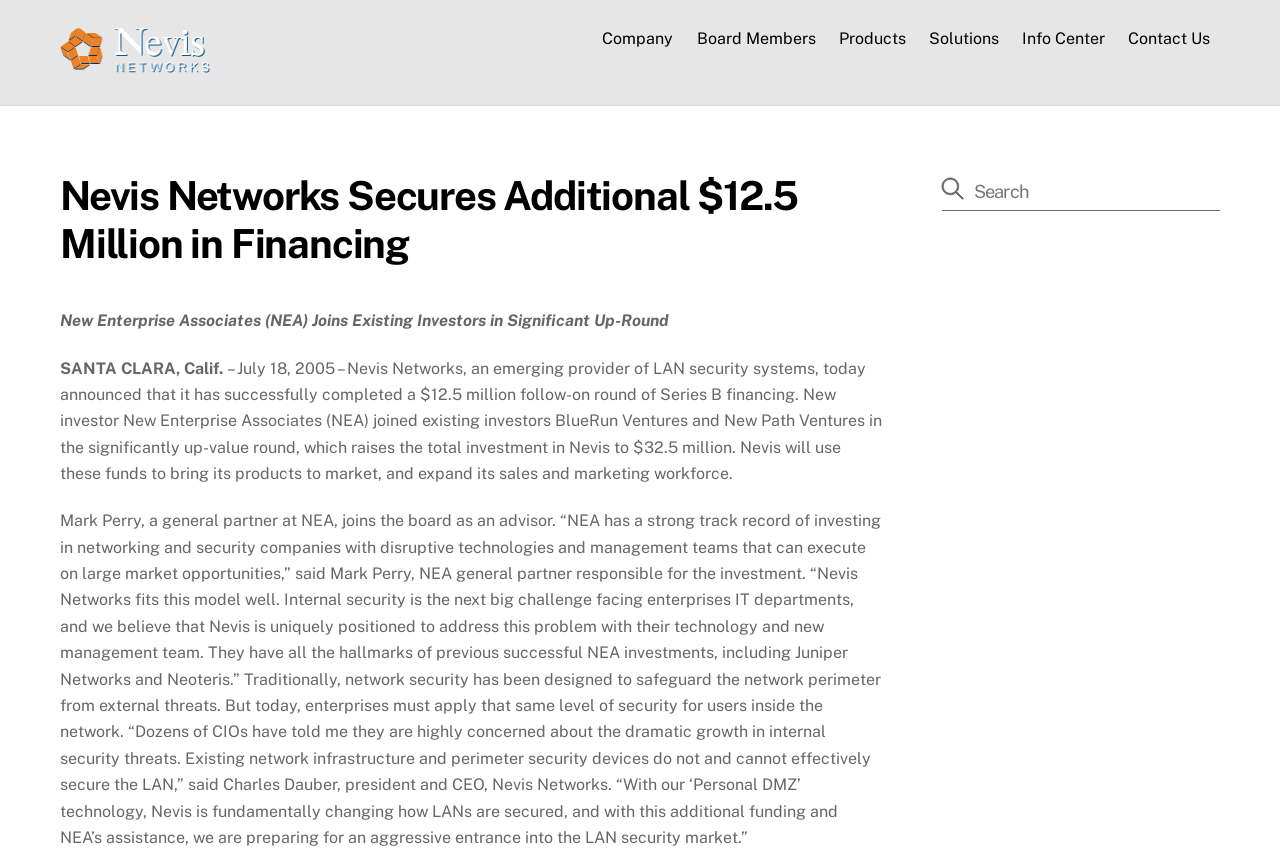Answer the question briefly using a single word or phrase: 
What is the name of the investor who joined the board?

Mark Perry